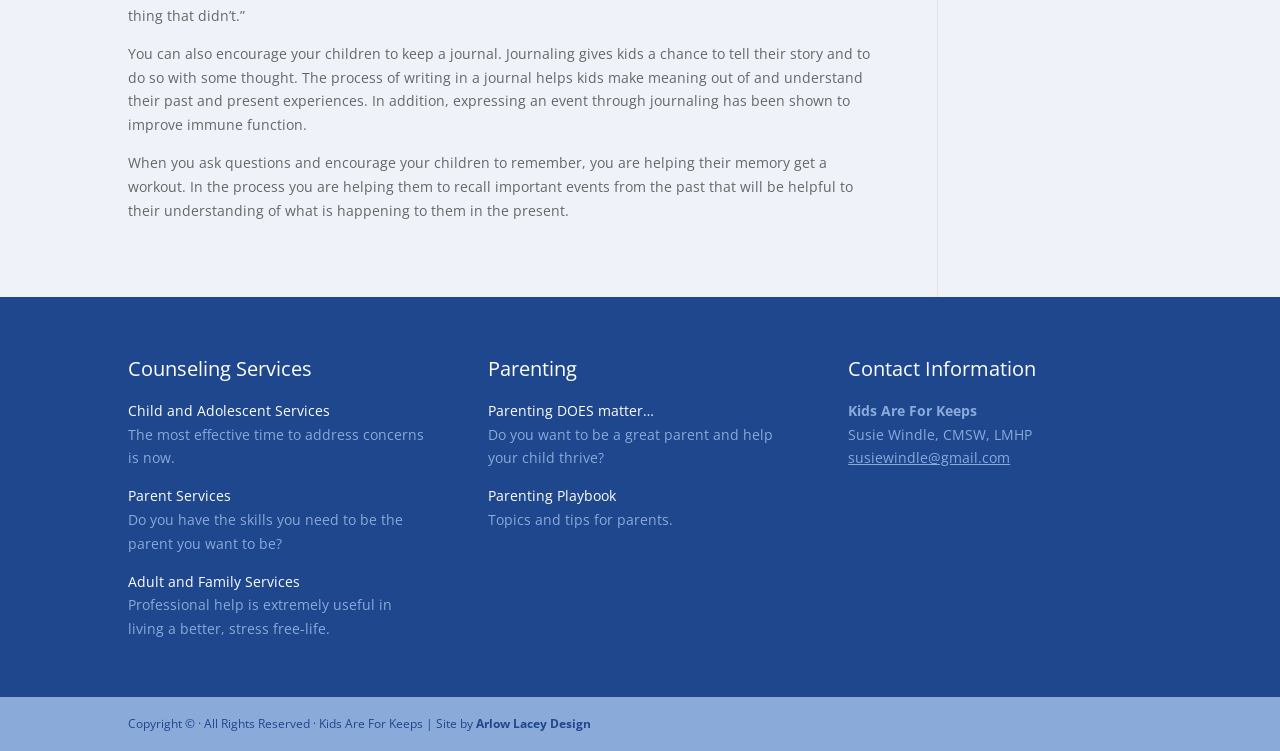Identify the coordinates of the bounding box for the element described below: "Parenting DOES matter…". Return the coordinates as four float numbers between 0 and 1: [left, top, right, bottom].

[0.381, 0.534, 0.511, 0.559]